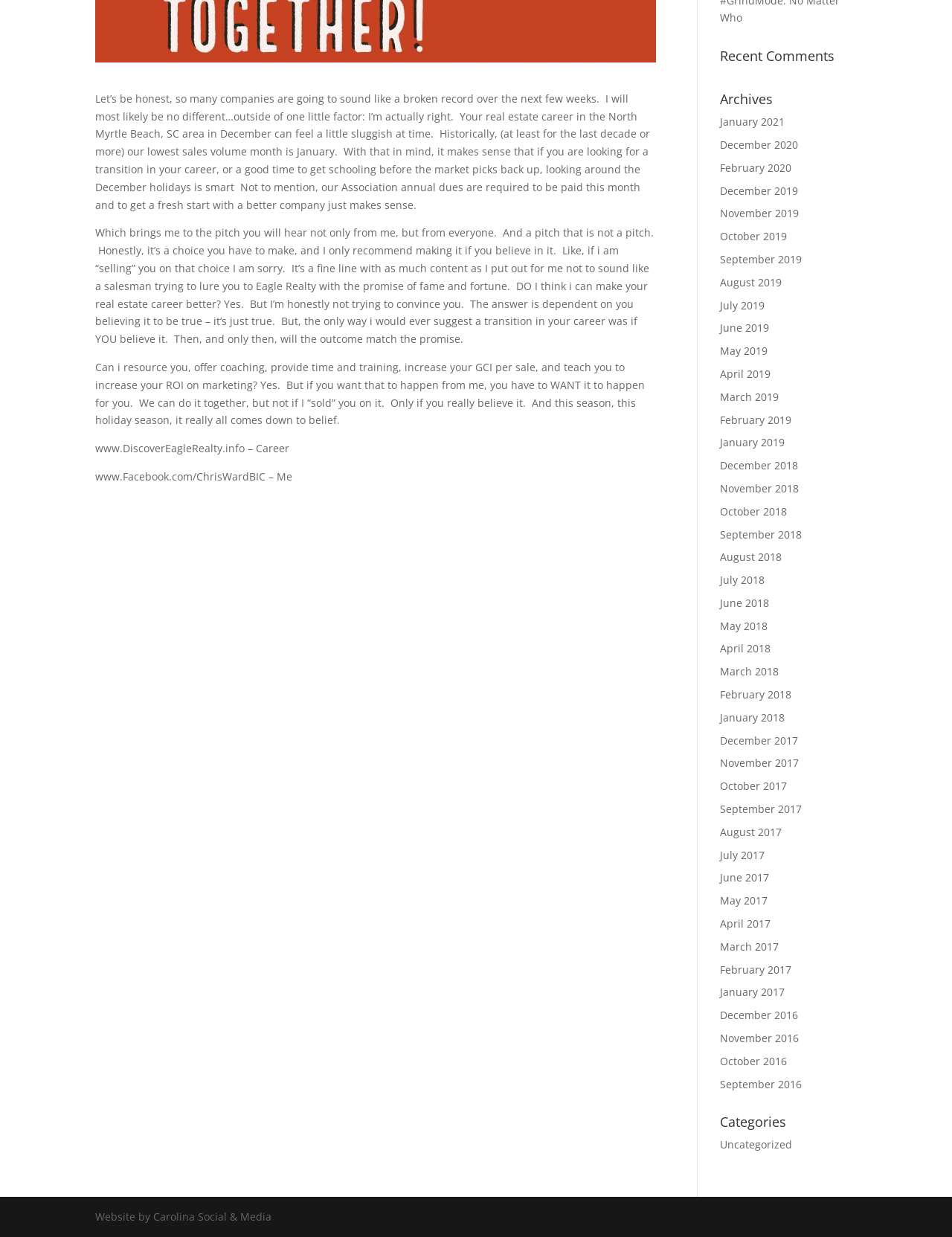Please find the bounding box coordinates (top-left x, top-left y, bottom-right x, bottom-right y) in the screenshot for the UI element described as follows: October 2017

[0.756, 0.63, 0.827, 0.641]